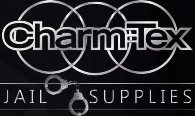What do the three interlocked circular designs symbolize?
Using the screenshot, give a one-word or short phrase answer.

Unity and strength